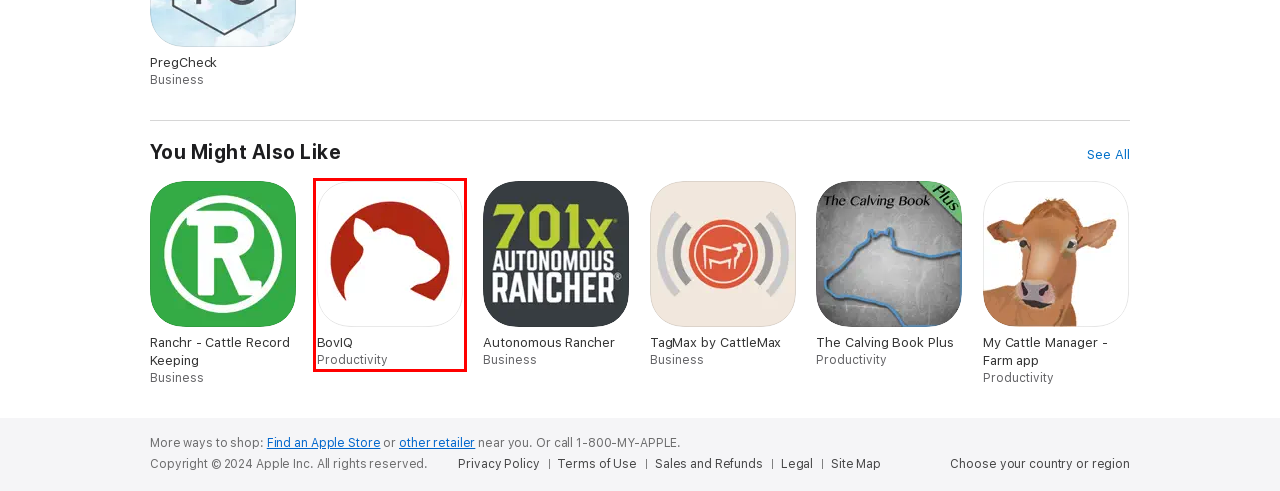You are looking at a webpage screenshot with a red bounding box around an element. Pick the description that best matches the new webpage after interacting with the element in the red bounding box. The possible descriptions are:
A. ‎BovIQ on the App Store
B. Apple - Legal - Sales Policies - U.S. Retail Sales
C. Apple Store - Find a Store - Apple
D. ‎Autonomous Rancher on the App Store
E. Legal - Website Terms of Use - Apple
F. ‎My Cattle Manager - Farm app on the App Store
G. Find Locations
H. Legal - Privacy Policy - Apple

A